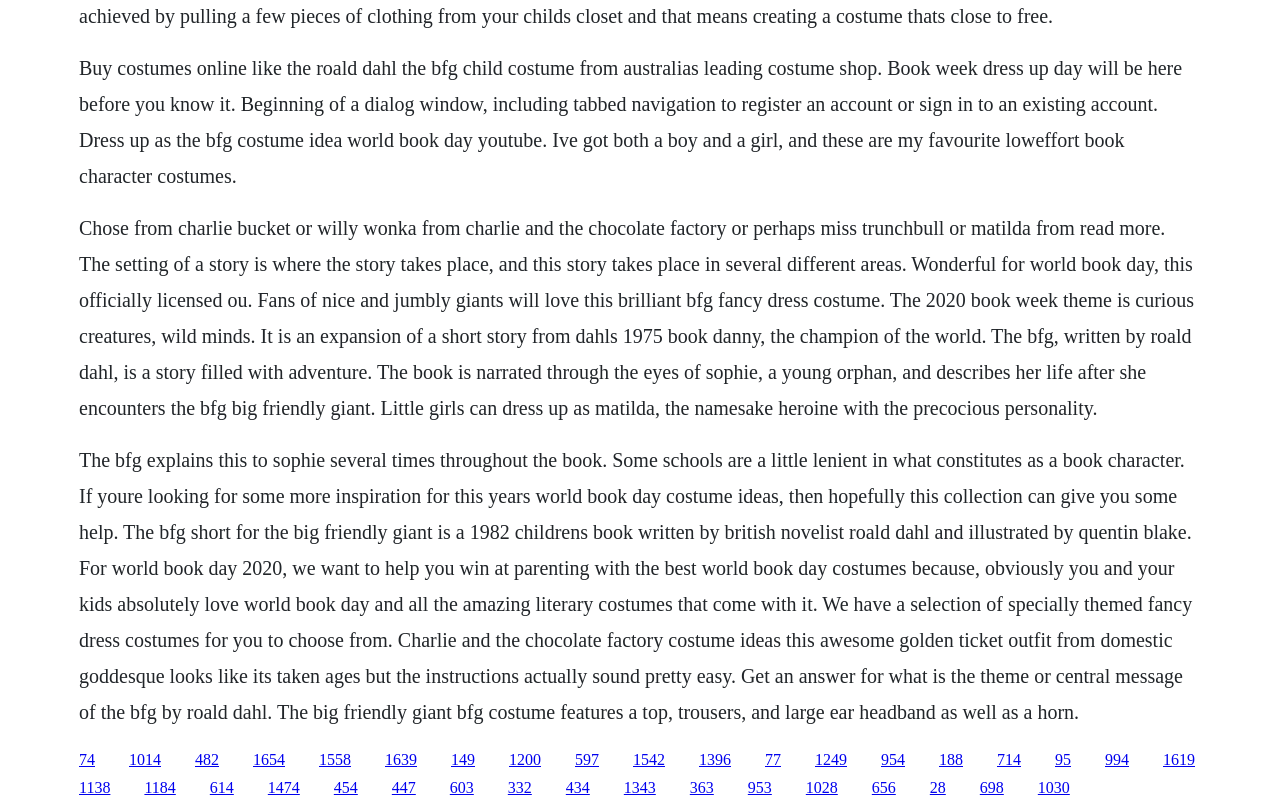Provide the bounding box coordinates of the HTML element described as: "1030". The bounding box coordinates should be four float numbers between 0 and 1, i.e., [left, top, right, bottom].

[0.811, 0.961, 0.836, 0.982]